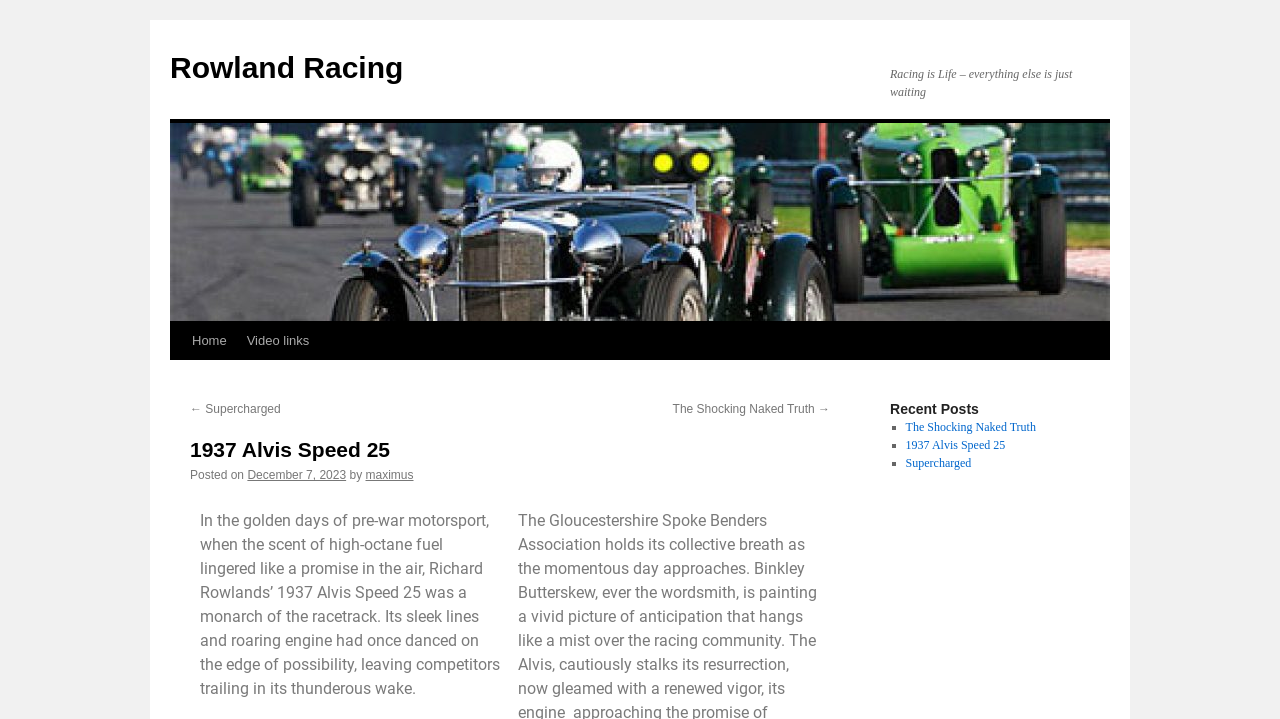Determine the bounding box coordinates of the section to be clicked to follow the instruction: "read post about '1937 Alvis Speed 25'". The coordinates should be given as four float numbers between 0 and 1, formatted as [left, top, right, bottom].

[0.707, 0.609, 0.785, 0.629]